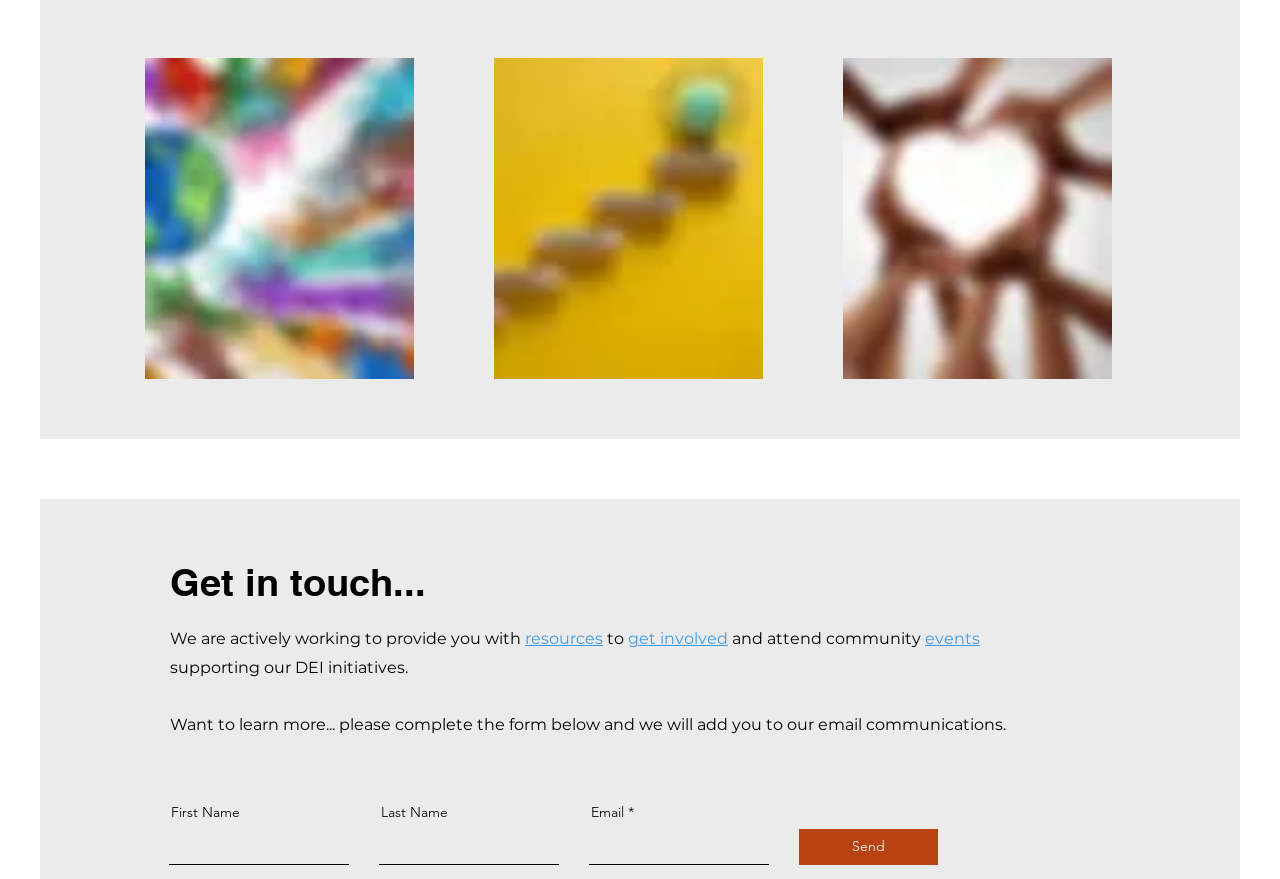Determine the bounding box for the UI element as described: "name="first-name"". The coordinates should be represented as four float numbers between 0 and 1, formatted as [left, top, right, bottom].

[0.132, 0.942, 0.273, 0.984]